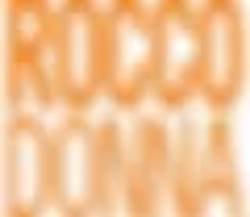What type of service is Rocco Donna likely to offer?
Using the image as a reference, give an elaborate response to the question.

The design of the image, featuring the name 'Rocco Donna' in a bold, stylized orange font, suggests an emphasis on sophistication and vibrancy, aligning with the theme of hospitality and wellness highlighted under the 'Hotel Services' section, indicating that Rocco Donna is likely to offer a salon or spa service.